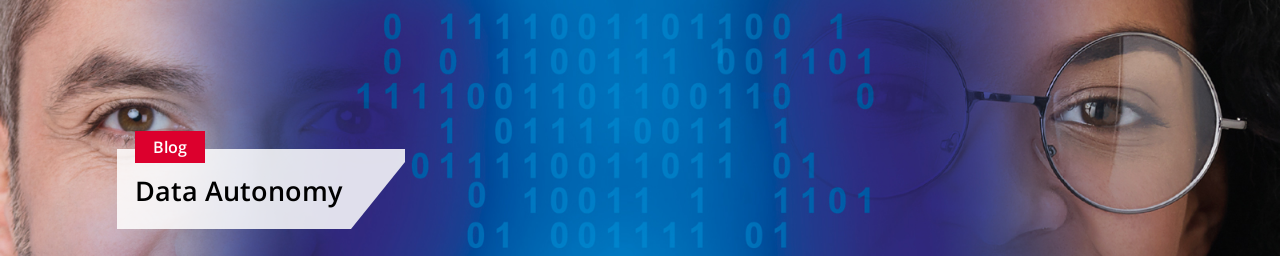Use the details in the image to answer the question thoroughly: 
What is the color scheme of the image?

The image features a vibrant color scheme that transitions from deep blue to purple, which enhances the theme of innovation and modernity, effectively capturing the essence of contemporary discussions surrounding data independence and its implications in today's digital landscape.